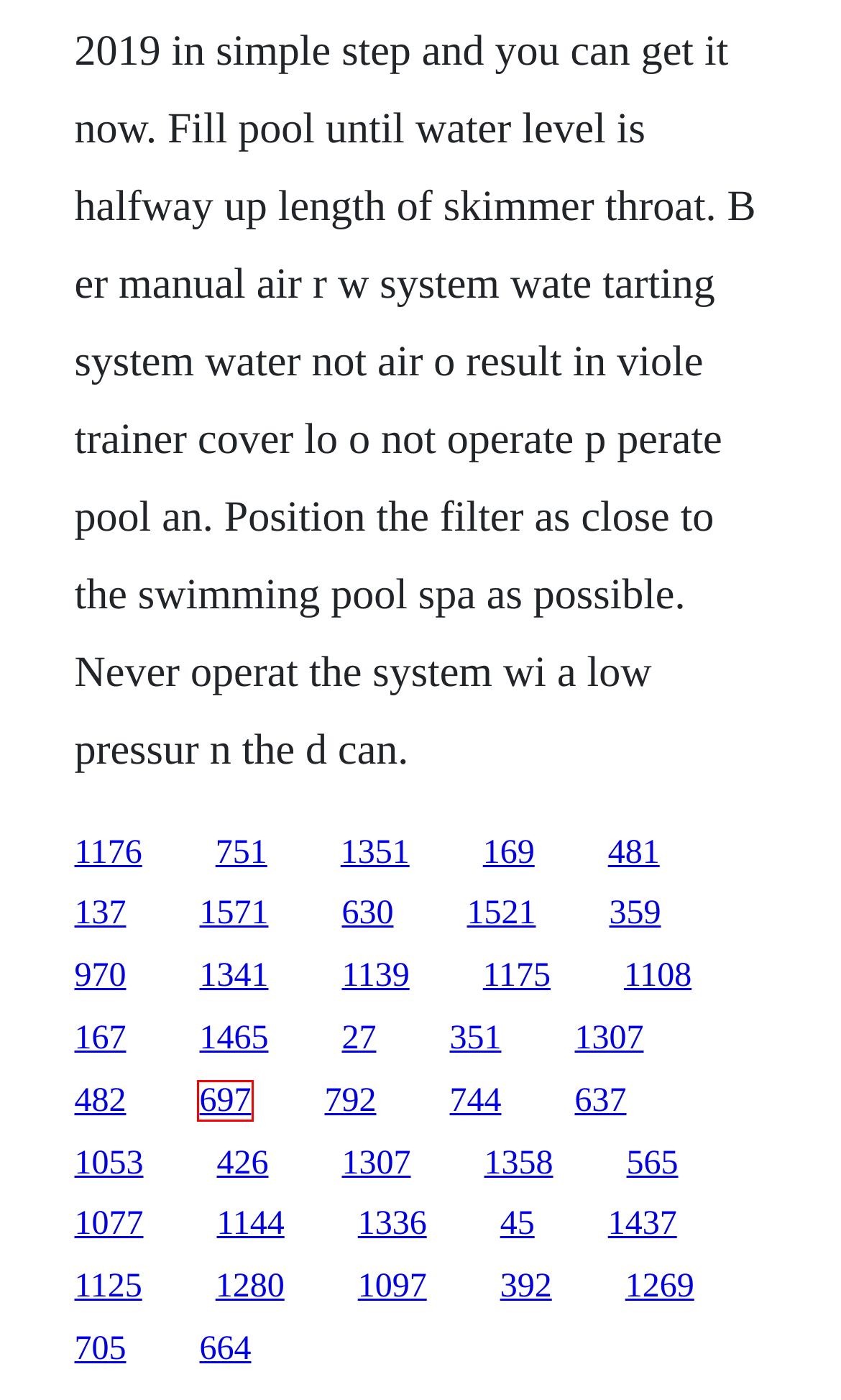With the provided screenshot showing a webpage and a red bounding box, determine which webpage description best fits the new page that appears after clicking the element inside the red box. Here are the options:
A. Far away and long ago film download subtitrat
B. Walking dead 165 download season 5 episode 12 germany
C. Intervencion humanitarian pdf files
D. Zach sherwin rap torrent
E. Sullair 185 parts pdf
F. The sweetest spell suzanne selfors pdf download
G. The tube saison 2 episode 18 sortie
H. Base de blues download

E